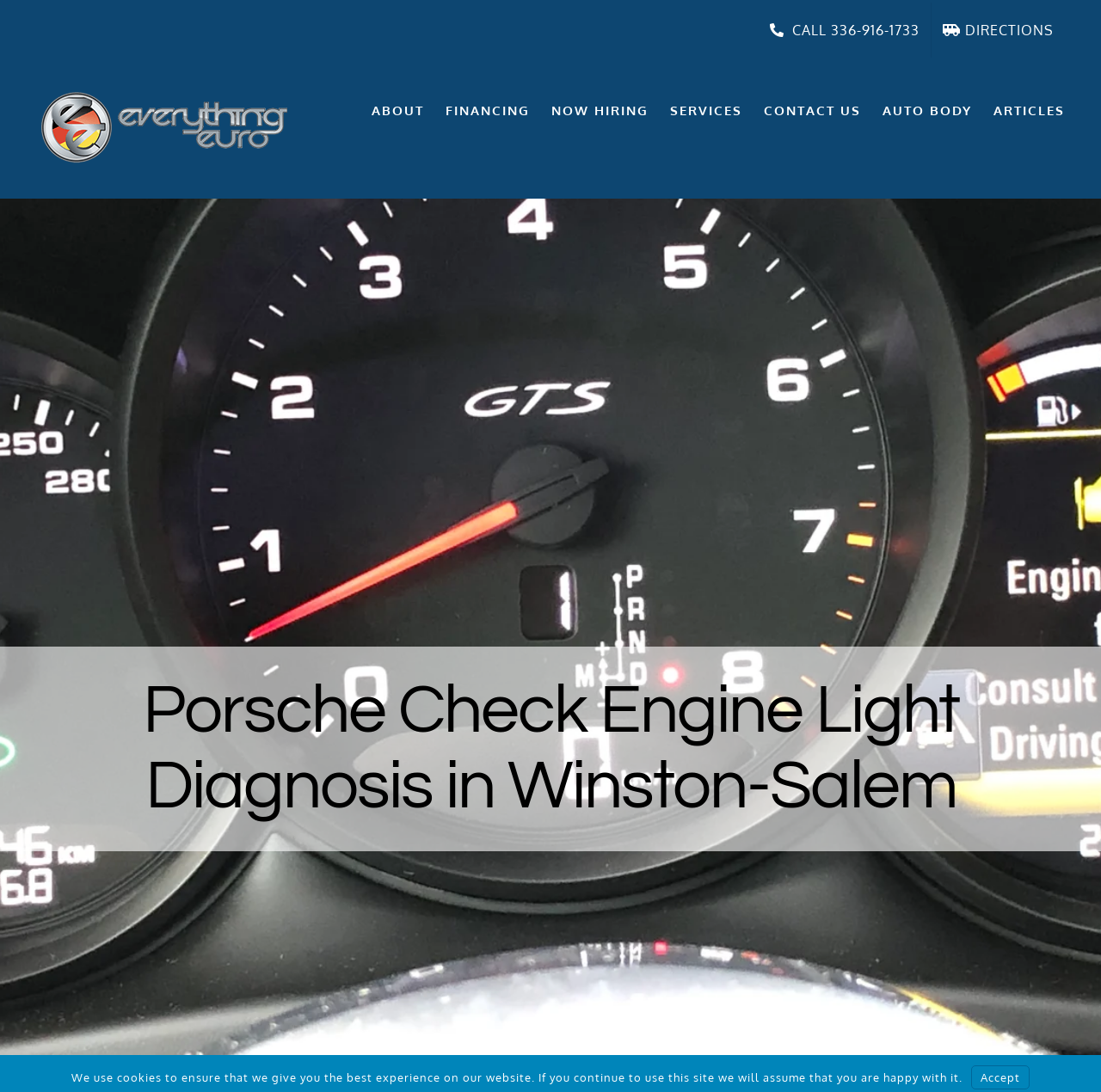Please mark the bounding box coordinates of the area that should be clicked to carry out the instruction: "Visit the CONTACT US page".

[0.694, 0.054, 0.782, 0.148]